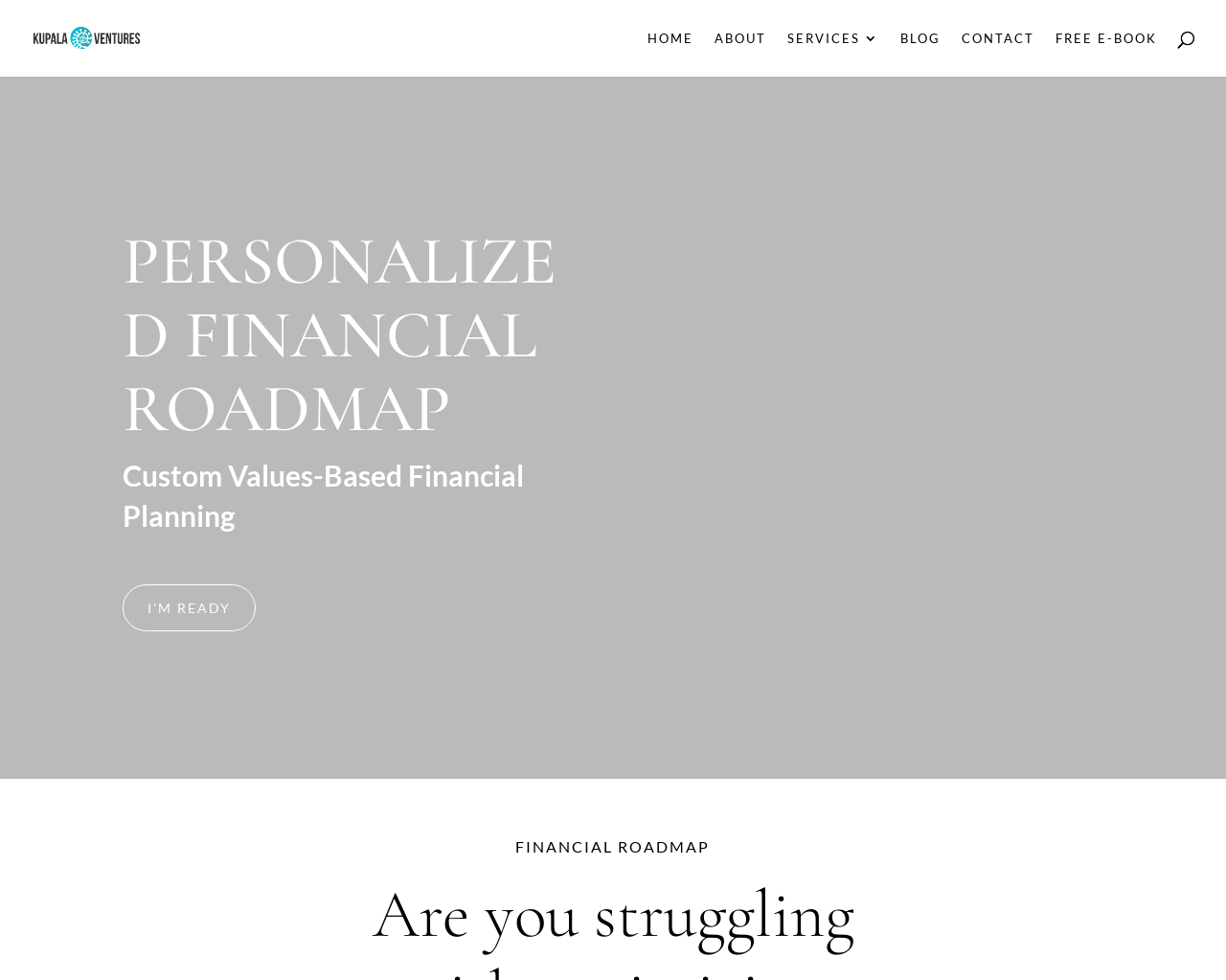Give a one-word or short phrase answer to the question: 
What is the purpose of the 'I'M READY' button?

To start financial planning